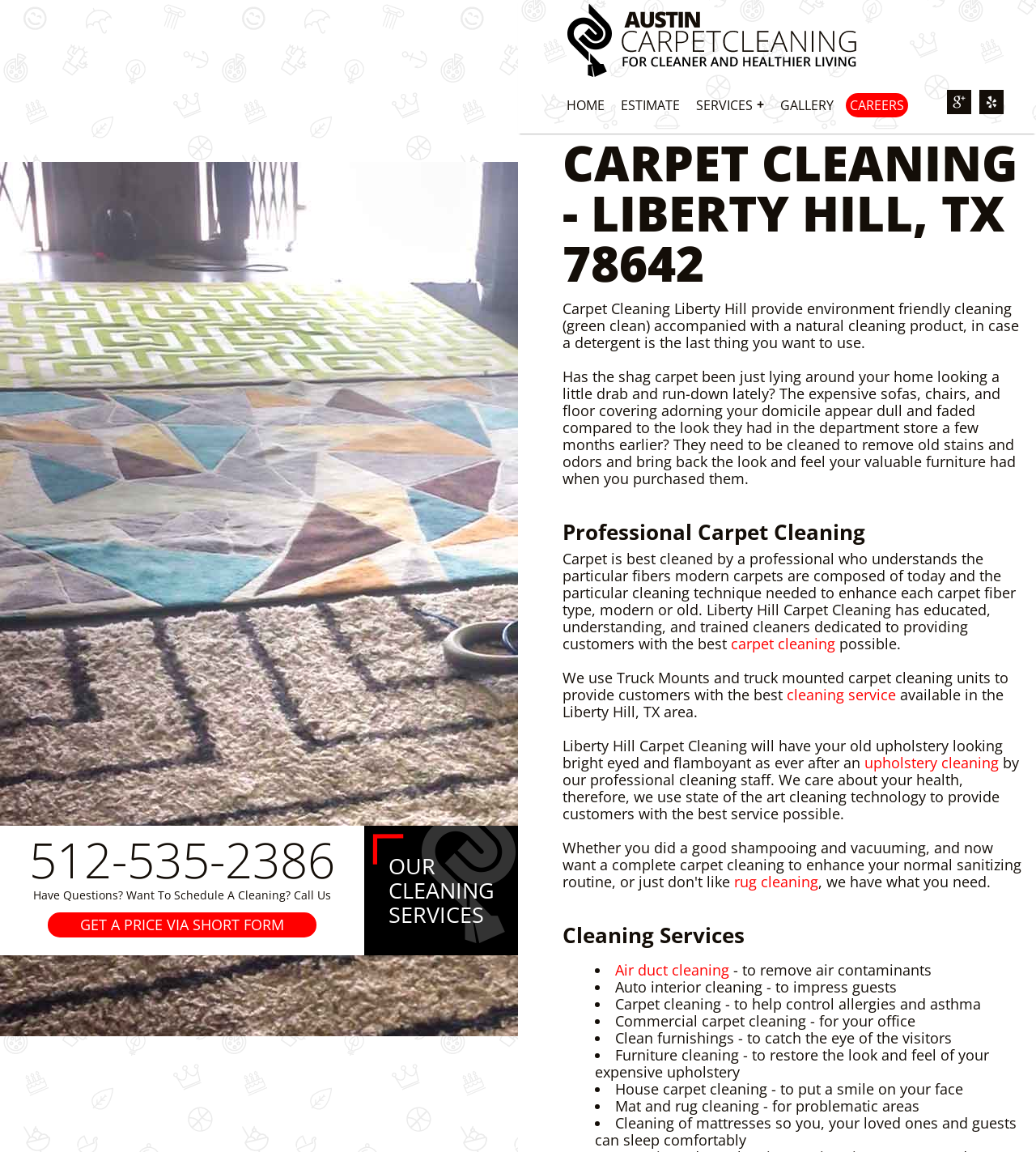Please identify the bounding box coordinates of the area that needs to be clicked to fulfill the following instruction: "Check the gallery."

[0.749, 0.081, 0.808, 0.102]